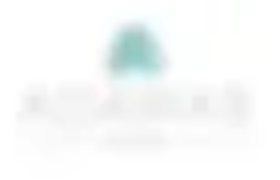Provide your answer in a single word or phrase: 
What is the background color of the logo?

Light